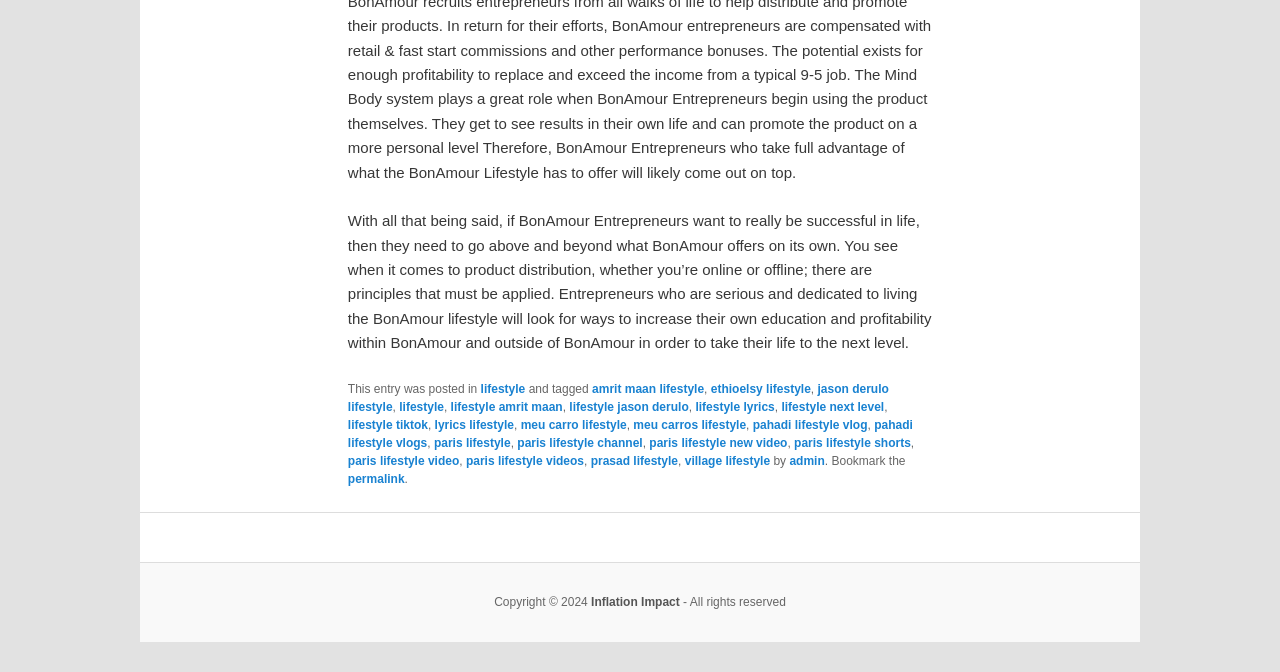Please provide the bounding box coordinates for the element that needs to be clicked to perform the following instruction: "click the link 'permalink'". The coordinates should be given as four float numbers between 0 and 1, i.e., [left, top, right, bottom].

[0.272, 0.702, 0.316, 0.723]